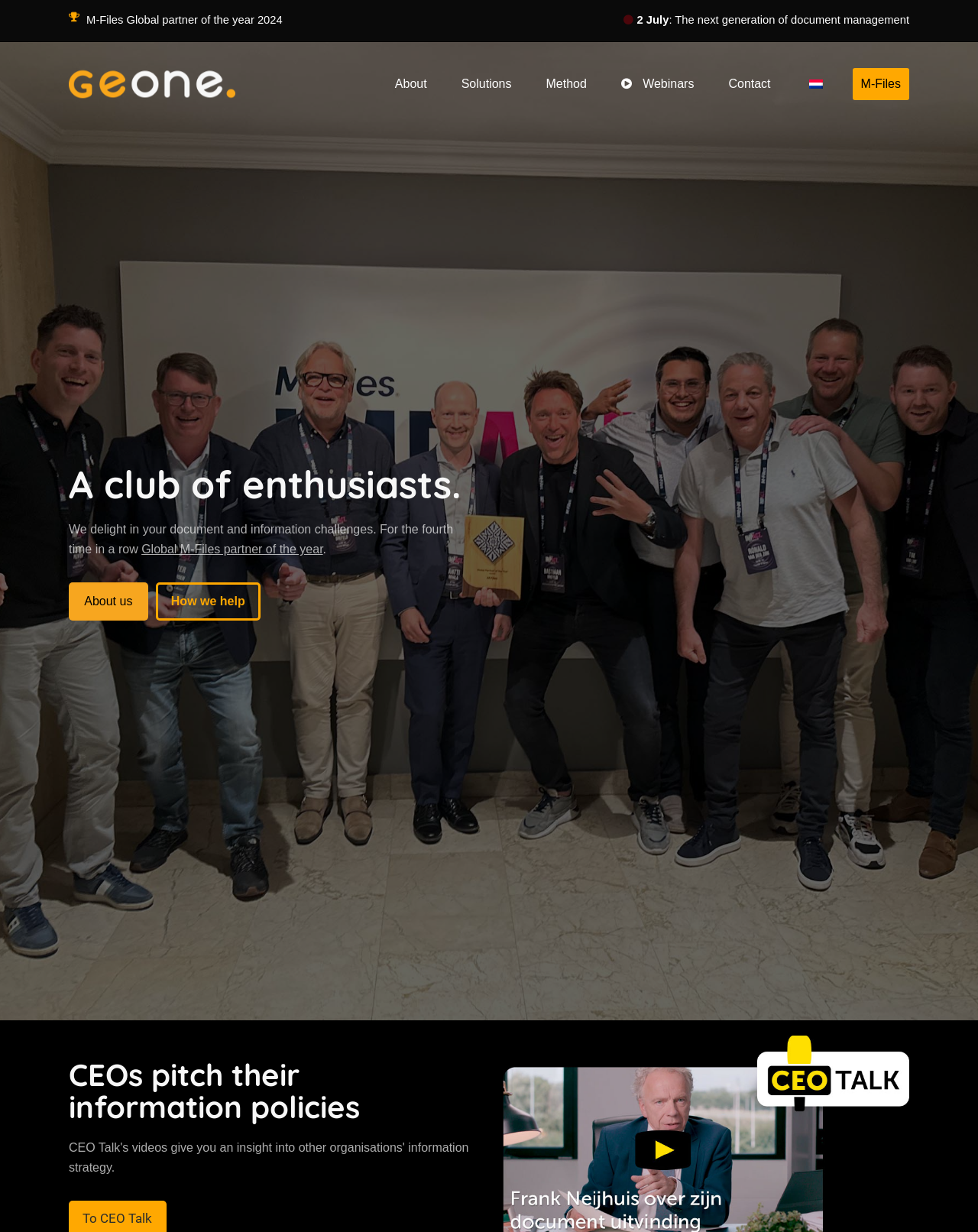What is the main menu item after 'About'?
Give a comprehensive and detailed explanation for the question.

The main menu items are obtained from the navigation element 'Main menu' with bounding box coordinates [0.392, 0.034, 0.941, 0.102]. The item after 'About' is 'Solutions' with bounding box coordinates [0.46, 0.034, 0.535, 0.102].